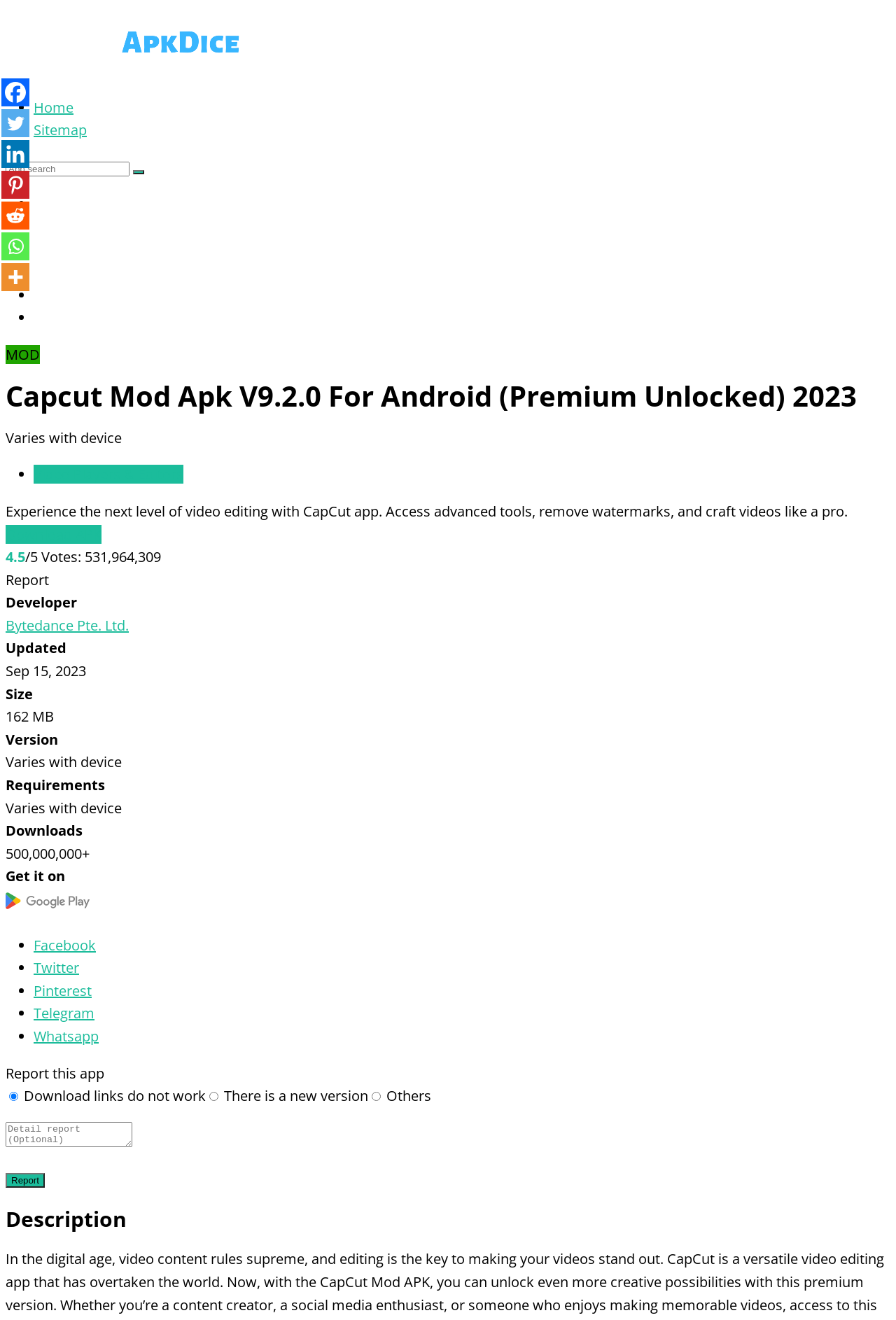Locate the bounding box of the UI element based on this description: "Whatsapp". Provide four float numbers between 0 and 1 as [left, top, right, bottom].

[0.038, 0.778, 0.11, 0.792]